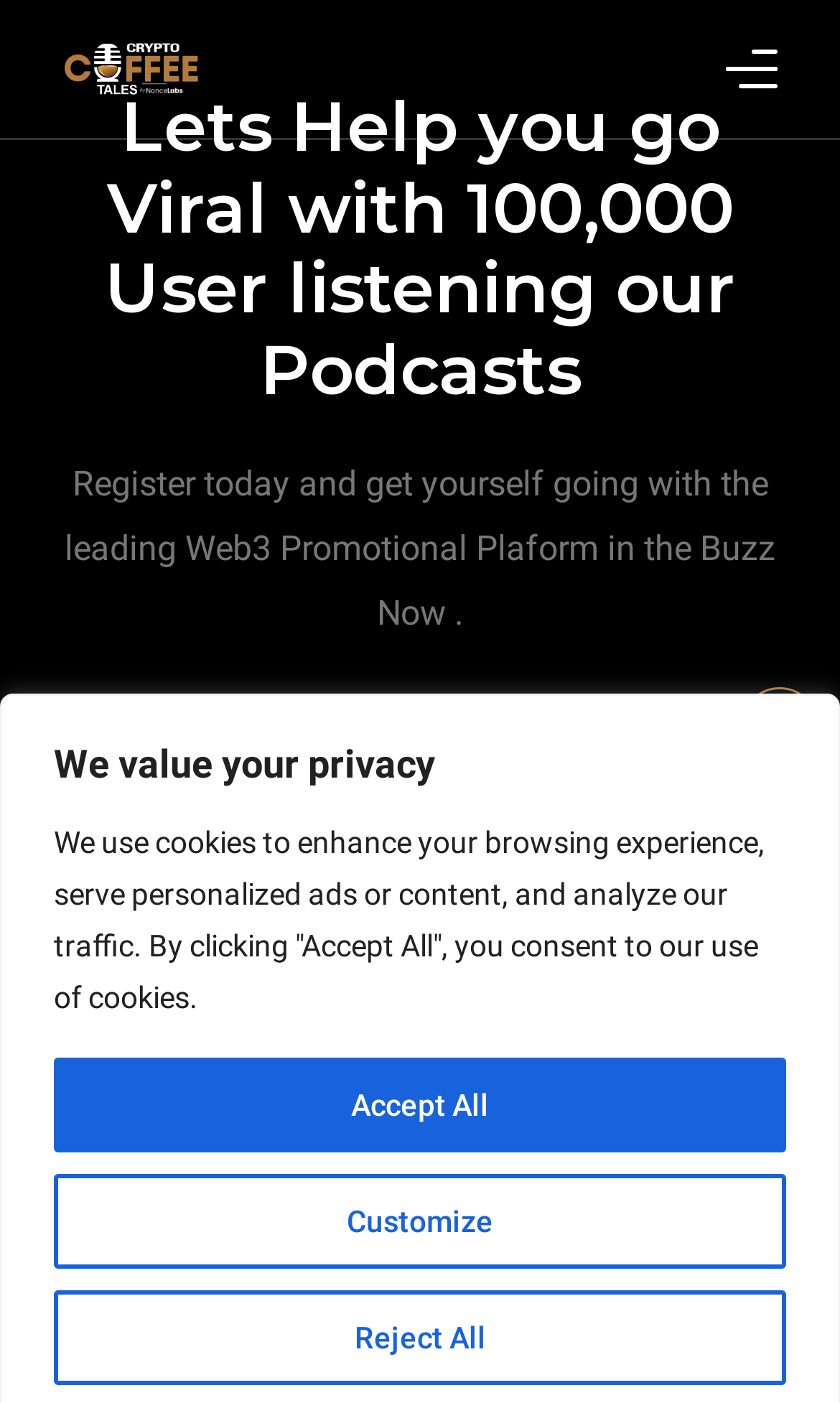Examine the image carefully and respond to the question with a detailed answer: 
What is the purpose of this website?

Based on the webpage content, it appears that the website is a Web3 promotional platform, specifically focused on promoting podcasts. The heading 'Lets Help you go Viral with 100,000 User listening our Podcasts' and the call-to-action 'Register today and get yourself going with the leading Web3 Promotional Plaform in the Buzz Now' suggest that the website is designed to help users promote their podcasts.